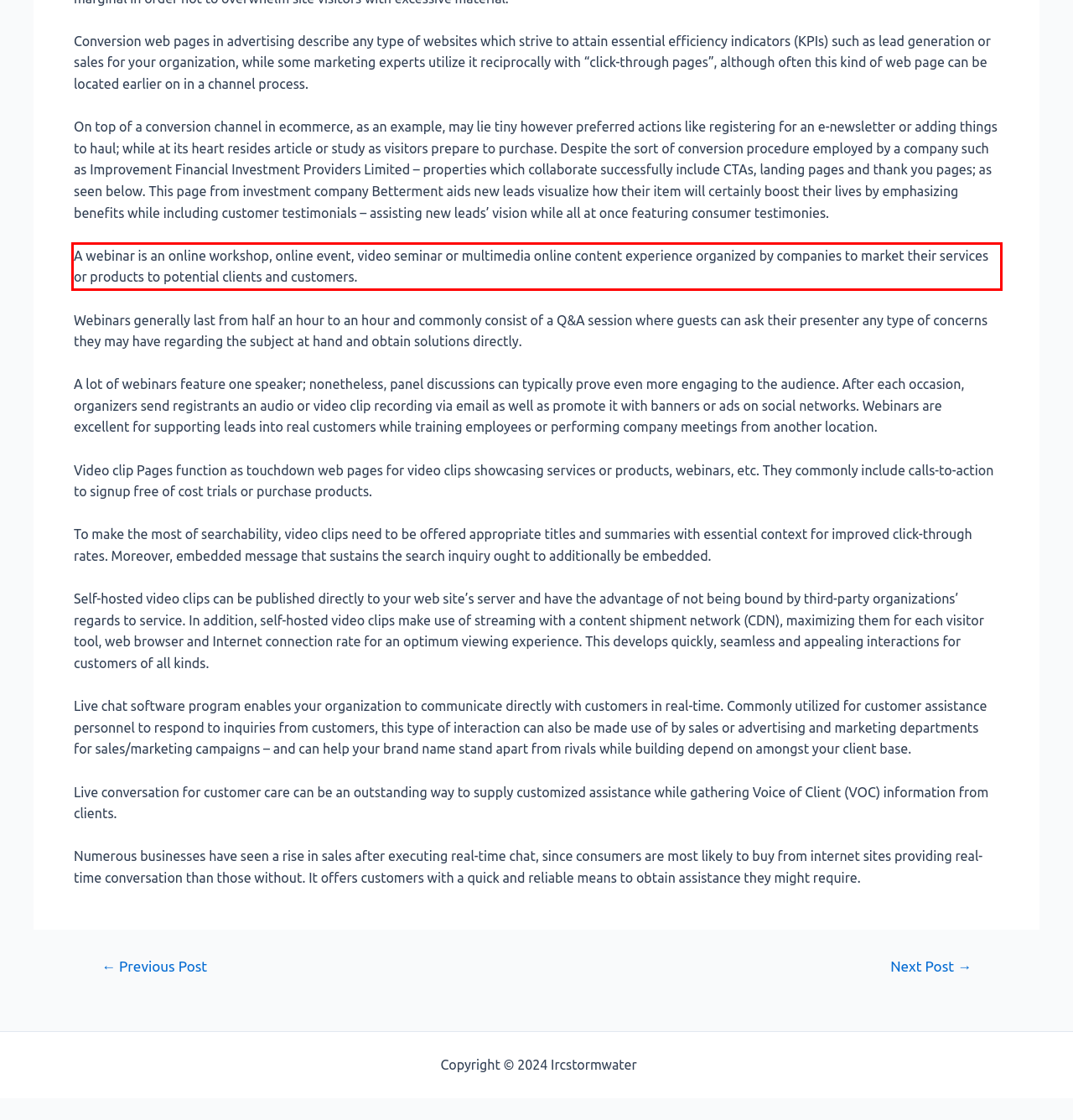You are presented with a webpage screenshot featuring a red bounding box. Perform OCR on the text inside the red bounding box and extract the content.

A webinar is an online workshop, online event, video seminar or multimedia online content experience organized by companies to market their services or products to potential clients and customers.